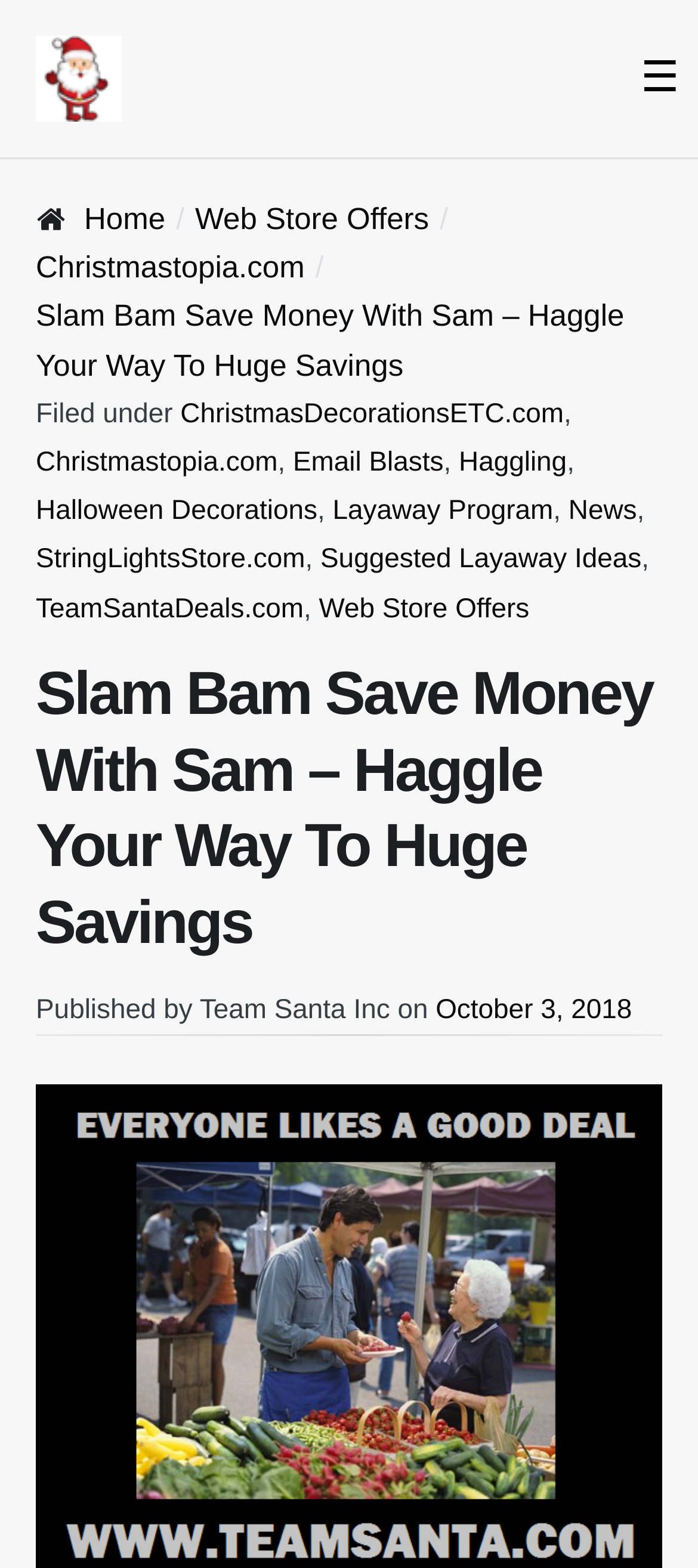Give a detailed overview of the webpage's appearance and contents.

The webpage is an e-commerce website for Team Santa Stores Inc, with a focus on saving money through haggling. At the top right corner, there is a navigation menu icon represented by '☰'. Below it, a breadcrumb navigation bar displays links to various sections of the website, including 'Home', 'Web Store Offers', 'Christmastopia.com', and more.

On the left side of the page, there is a header section with a list of links categorized under 'Filed under'. These links include 'ChristmasDecorationsETC.com', 'Christmastopia.com', 'Email Blasts', 'Haggling', 'Halloween Decorations', 'Layaway Program', 'News', 'StringLightsStore.com', 'Suggested Layaway Ideas', 'TeamSantaDeals.com', and 'Web Store Offers'.

In the main content area, there is a heading that reads 'Slam Bam Save Money With Sam – Haggle Your Way To Huge Savings'. Below the heading, there is a publication information section that displays the publisher's name, 'Team Santa Inc', and the publication date, 'October 3, 2018'. A horizontal separator line is located below this section.

Overall, the webpage appears to be a hub for various e-commerce related links and resources, with a focus on saving money through haggling and layaway programs.